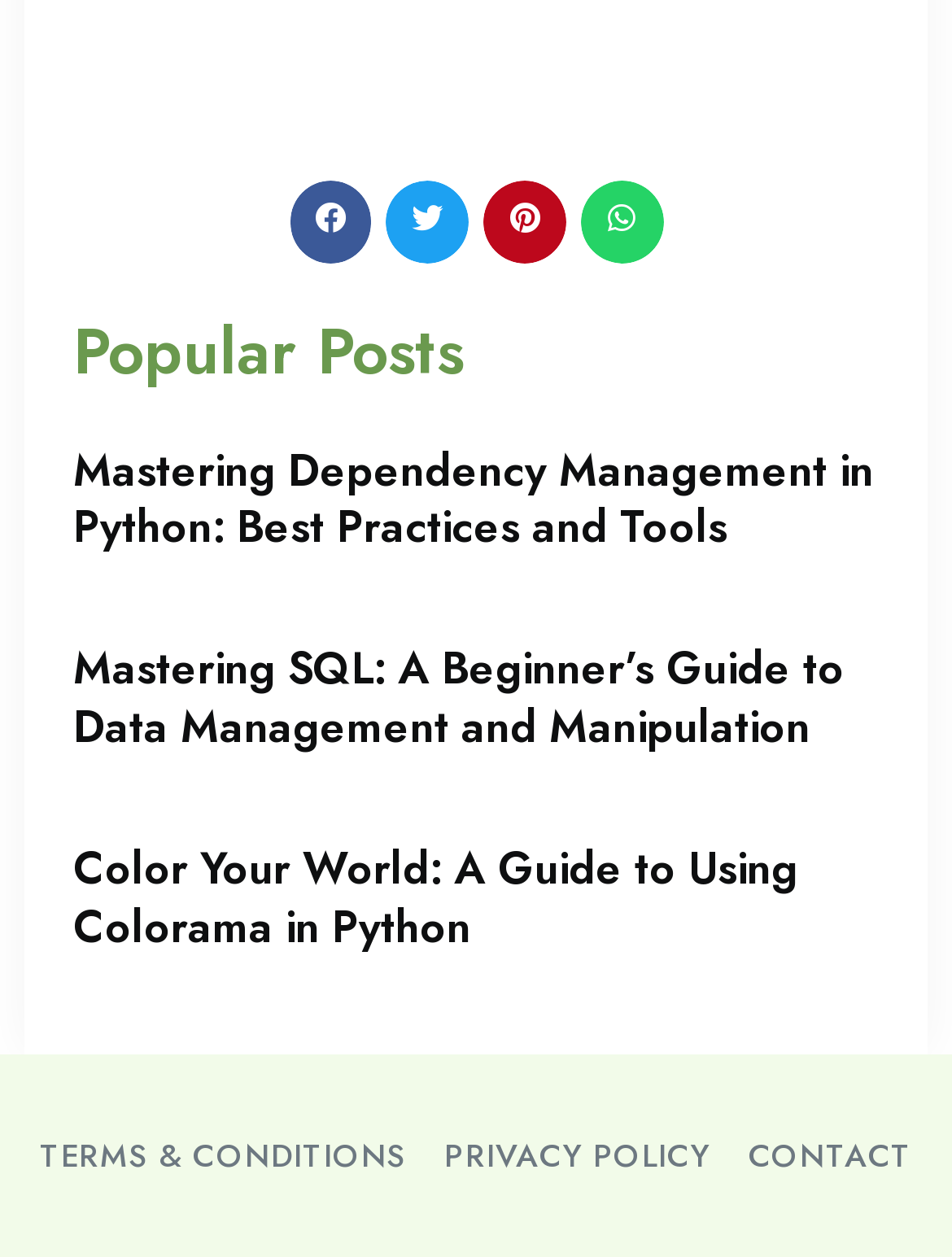What is the title of the third article?
Please describe in detail the information shown in the image to answer the question.

The third article is identified by its heading 'Color Your World: A Guide to Using Colorama in Python' which is located within the article element with bounding box coordinates [0.077, 0.67, 0.923, 0.761]. The title of this article is therefore 'Color Your World'.